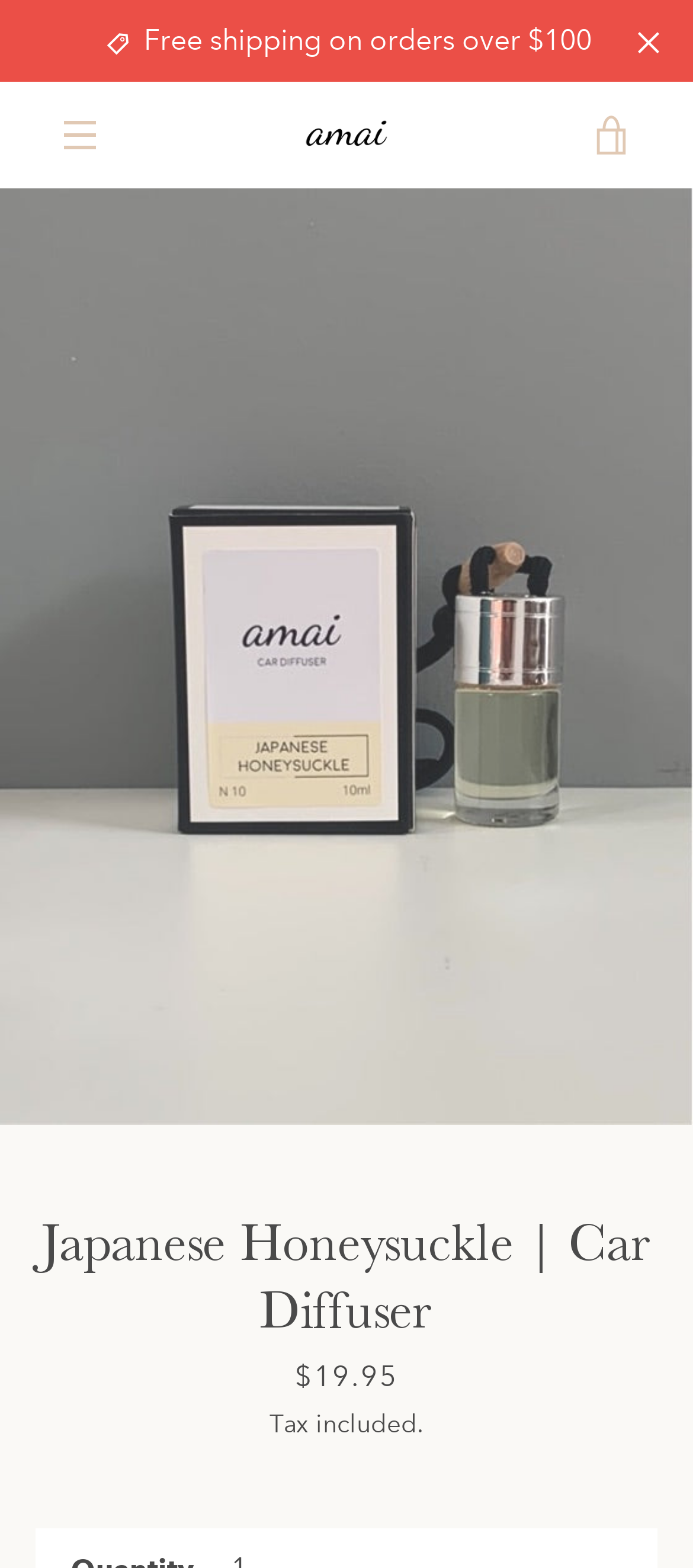Identify the bounding box coordinates of the region that needs to be clicked to carry out this instruction: "Click the 'SUBSCRIBE' button". Provide these coordinates as four float numbers ranging from 0 to 1, i.e., [left, top, right, bottom].

[0.638, 0.438, 0.897, 0.488]